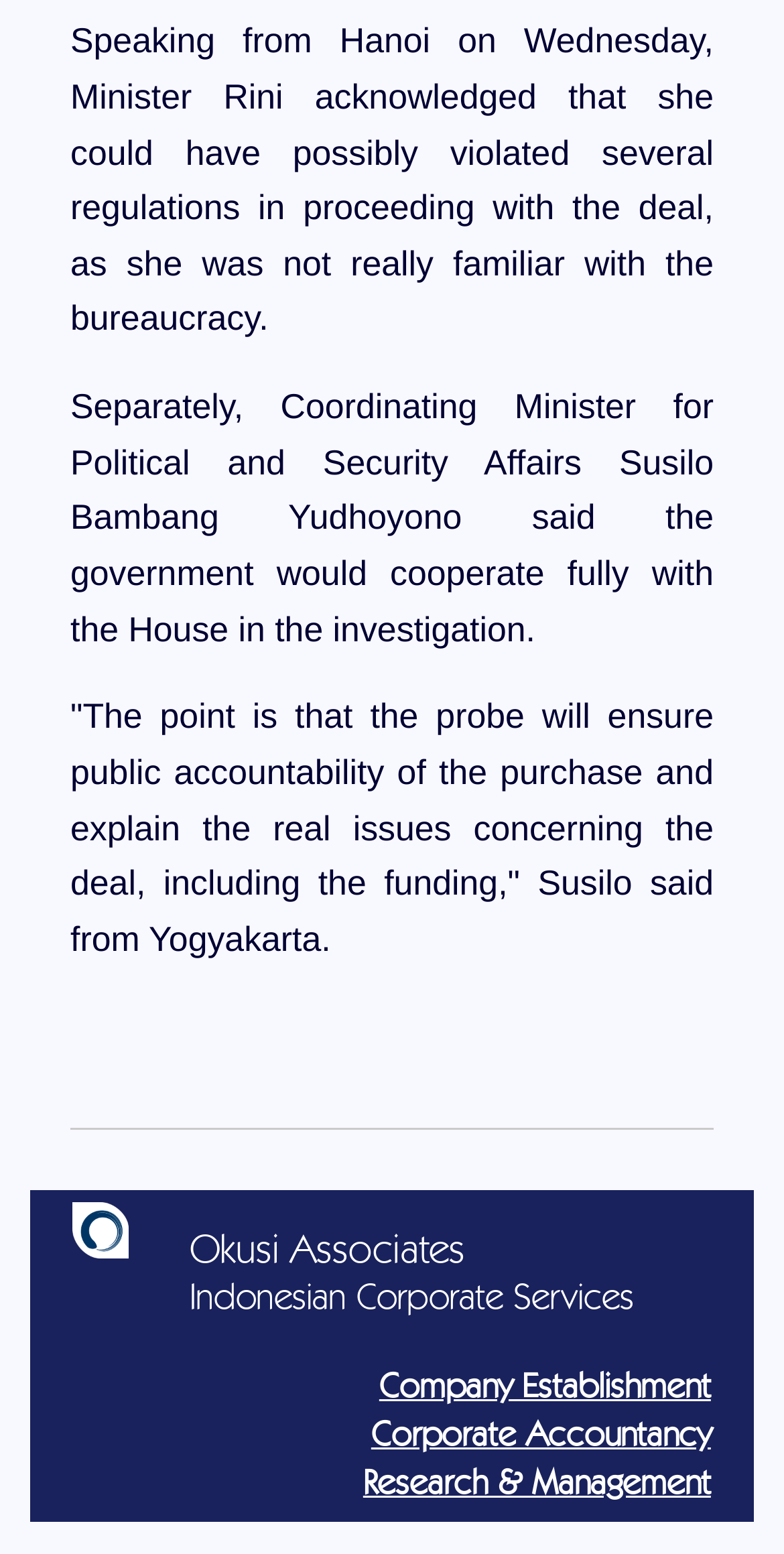What is the location mentioned in the news article?
Please answer using one word or phrase, based on the screenshot.

Hanoi, Yogyakarta